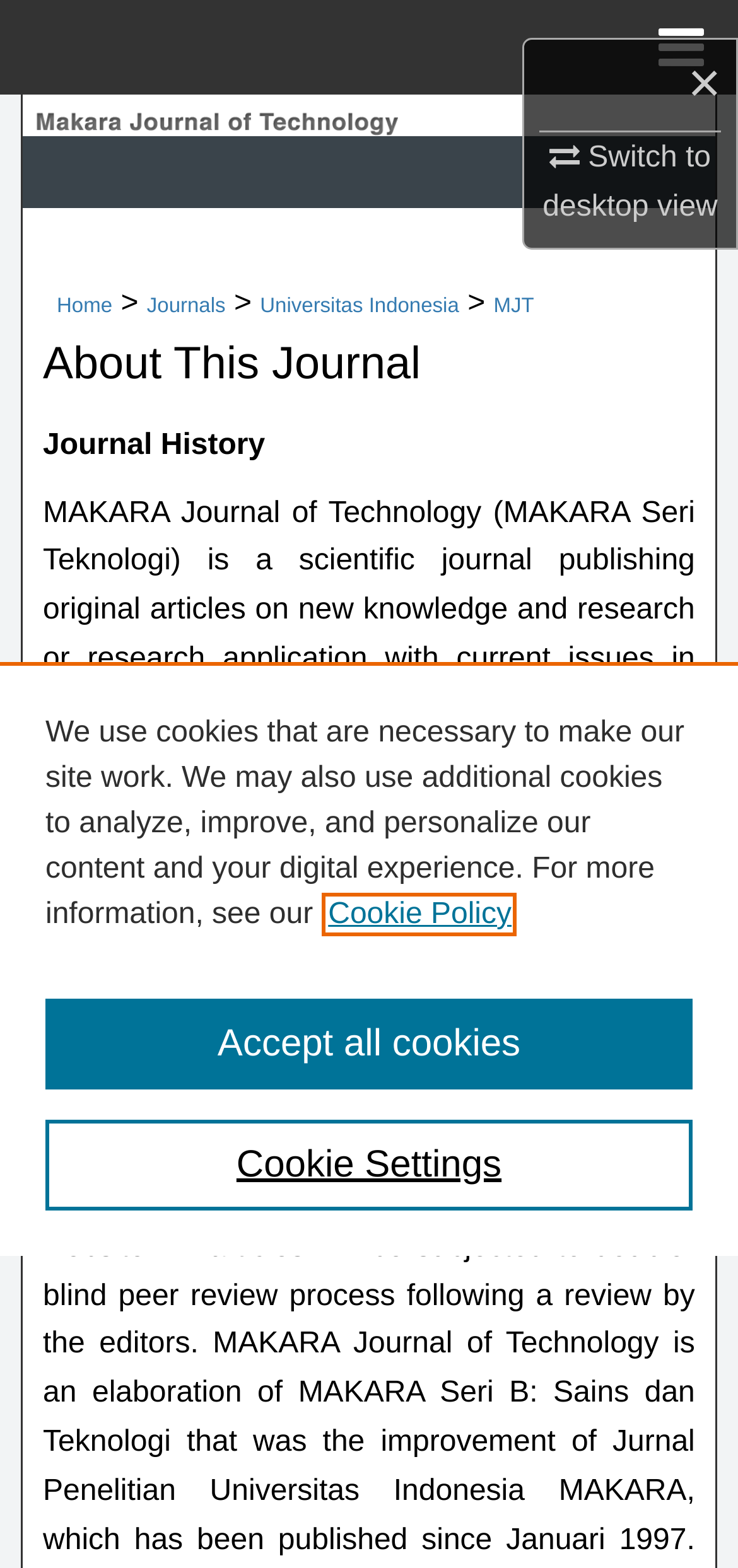What is the name of the journal?
Answer the question with as much detail as you can, using the image as a reference.

I found the answer by looking at the link element with the text 'Makara Journal of Technology' which is a child of the root element.